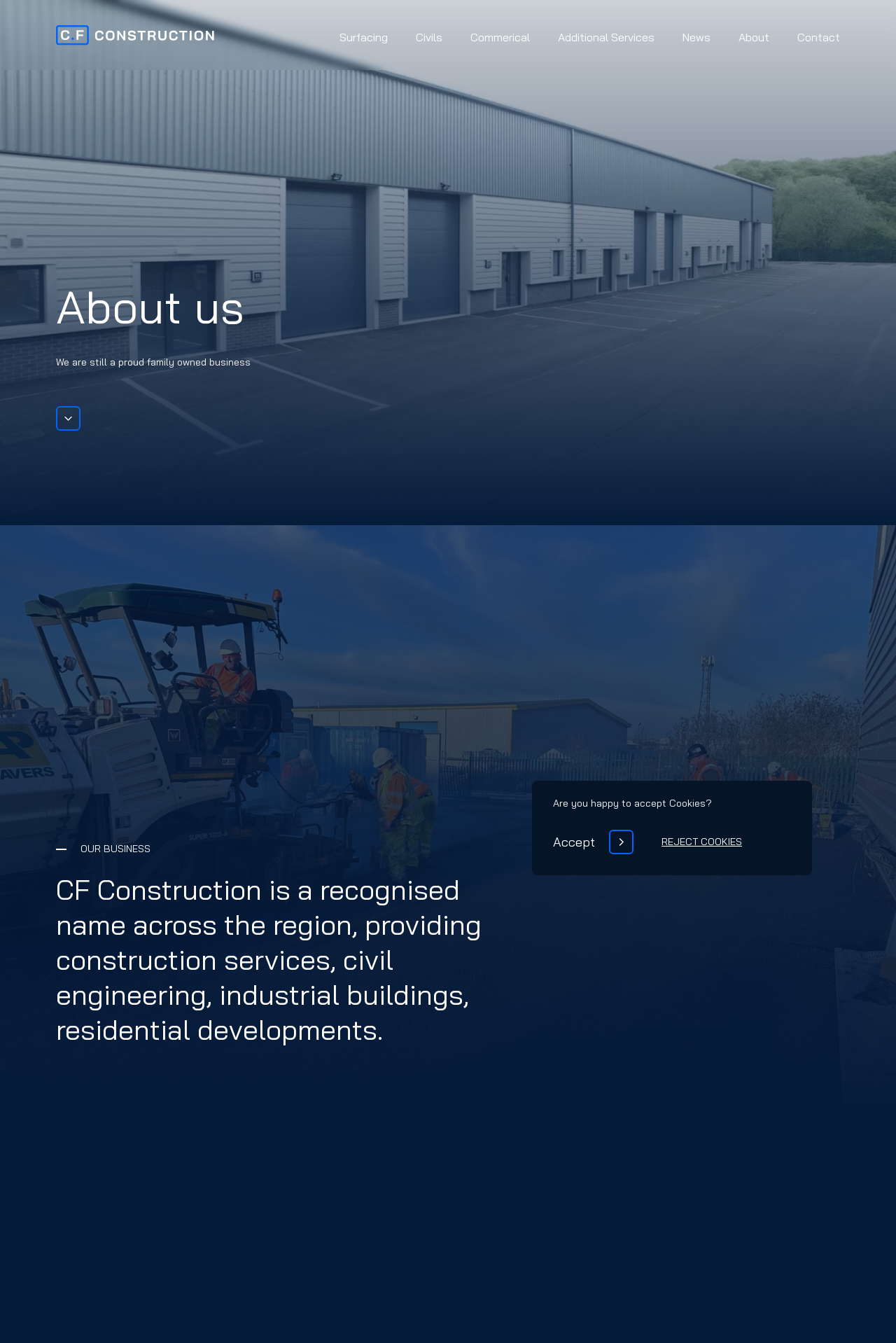Illustrate the webpage thoroughly, mentioning all important details.

The webpage is about CF Construction, a family-owned business that provides construction services, civil engineering, industrial buildings, and residential developments. 

At the top of the page, there is a cookie acceptance notification with a "Accept" button and a "Reject Cookies" button. The "Accept" button has a small image next to it. 

Below the notification, there is a navigation menu with links to different sections of the website, including "Home", "Surfacing", "Civils", "Commerical", "Additional Services", "News", "About", and "Contact". Each link has a small image next to it.

The main content of the page is divided into sections. The first section has a heading "About us" and a paragraph of text that describes the company as a proud family-owned business. There is also a button with a small image next to it.

The next section has a heading "OUR BUSINESS" and a longer paragraph of text that describes the company's services and reputation. 

Finally, there are two more headings that highlight the company's values, "We believe that our strong reputation builds trust" and "We are dependable".